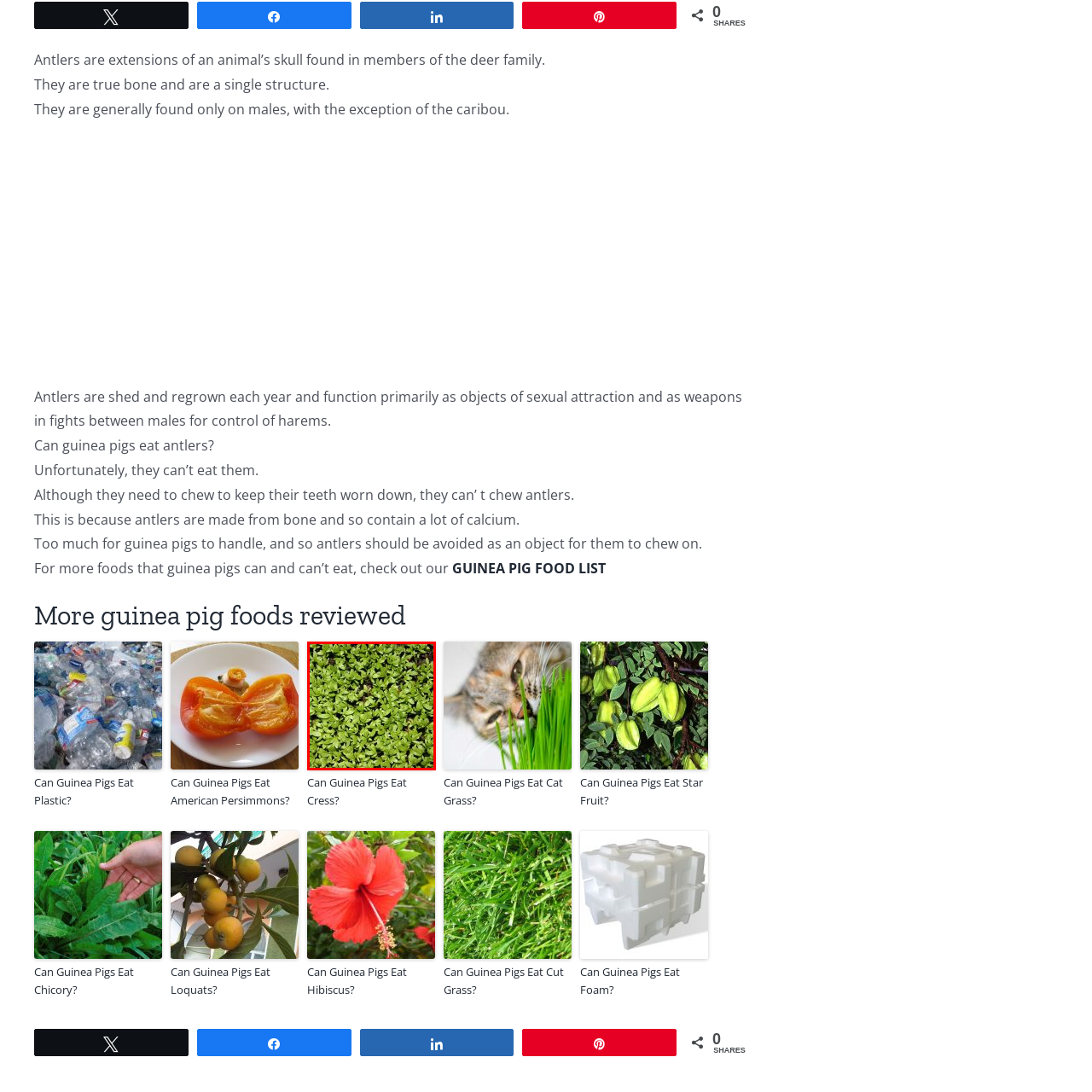Carefully examine the image inside the red box and generate a detailed caption for it.

The image showcases a lush, dense patch of green, likely consisting of young plants or sprouts. Their vibrantly colored leaves spread uniformly across the frame, creating a rich, textured appearance. This visual may relate to the theme of guinea pigs and their dietary needs, particularly highlighting plants that could be beneficial or harmful for these pets. The bright, healthy green hues emphasize the vitality of the plants, contrasting with the idea of certain food choices for guinea pigs, such as cress, which is part of the discussion surrounding appropriate foods in pet care literature. The overall impression is one of abundant growth and nature's resilience.